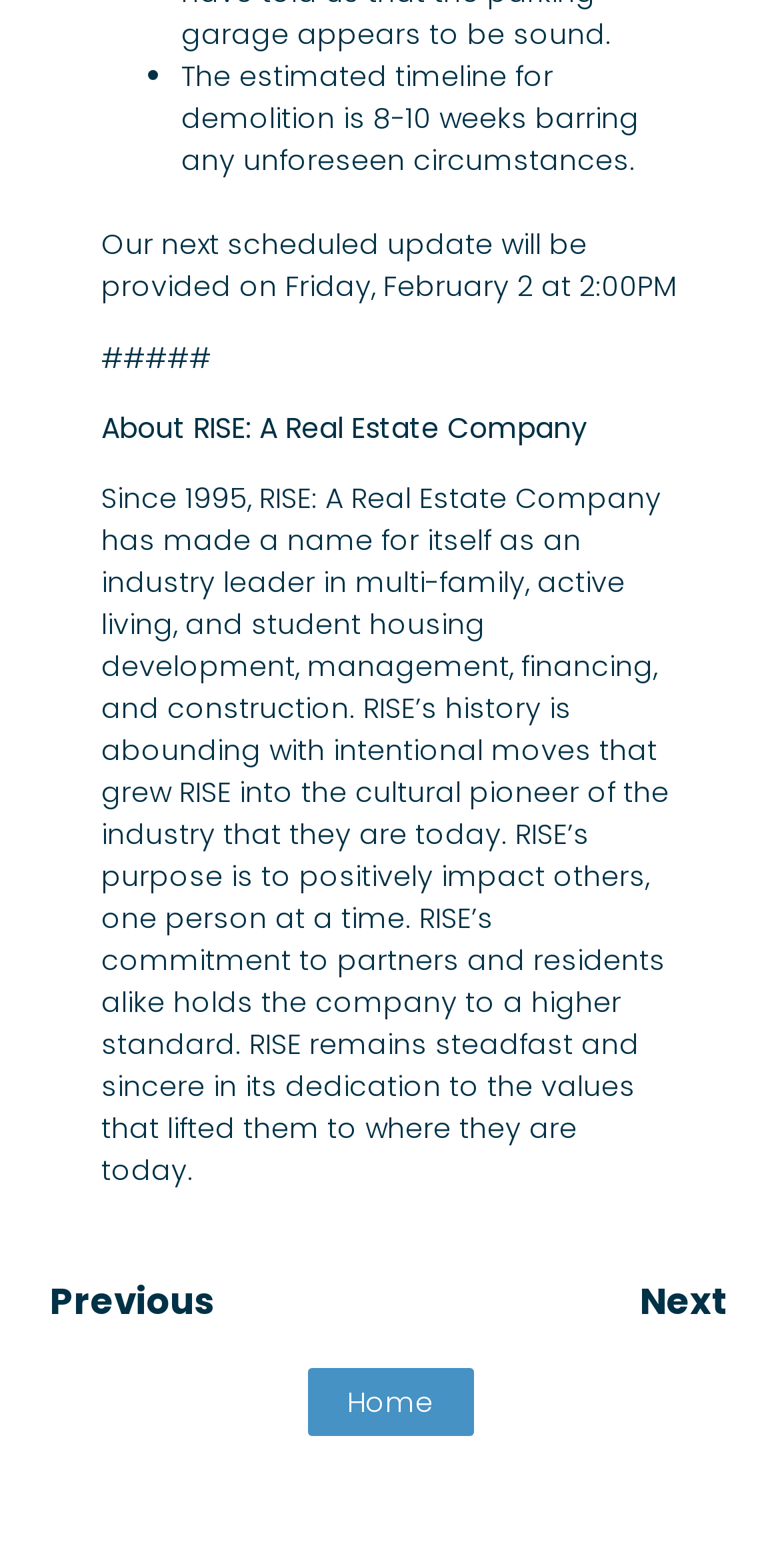Provide a one-word or brief phrase answer to the question:
When is the next scheduled update?

Friday, February 2 at 2:00PM